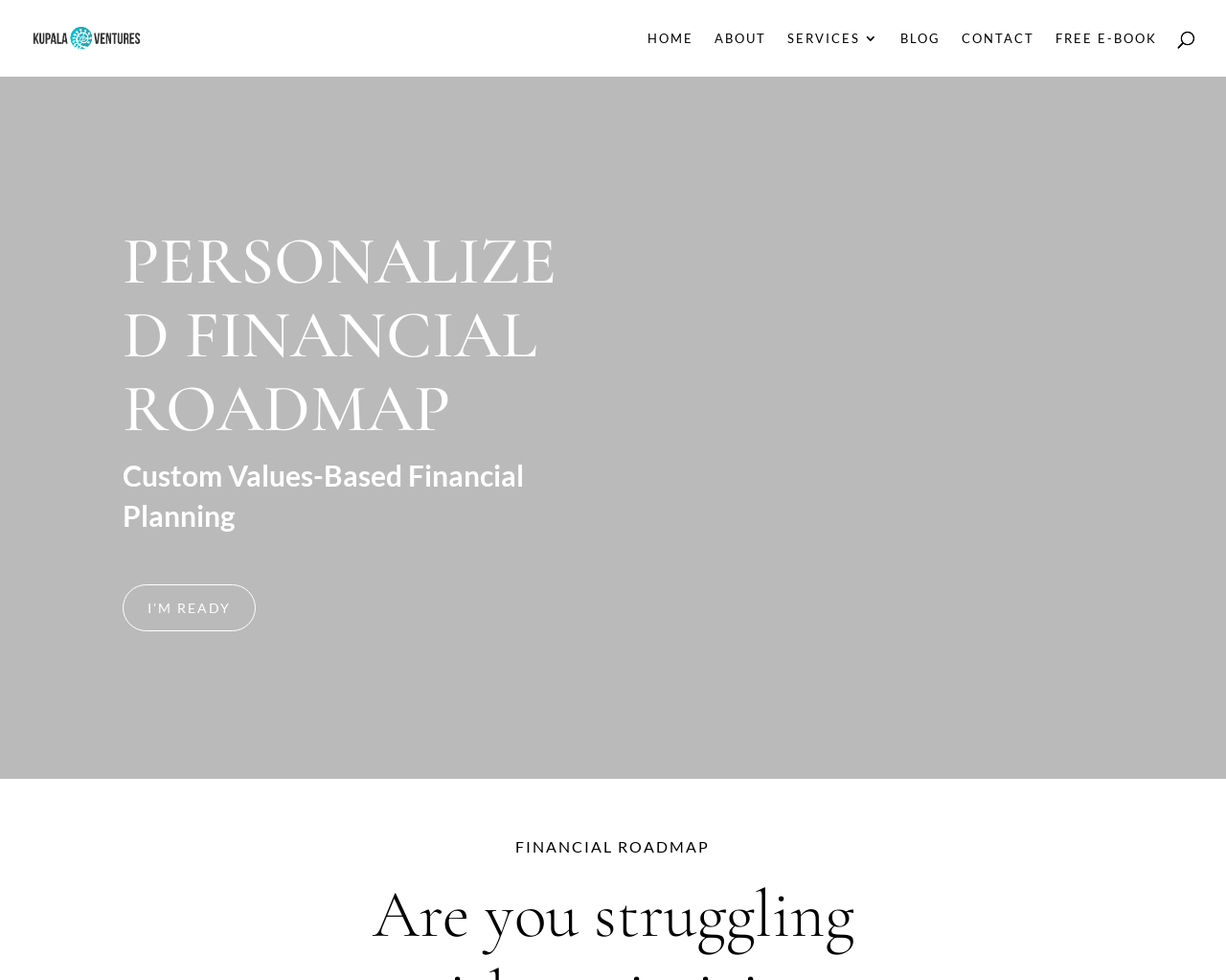Answer the question in one word or a short phrase:
How many navigation links are available on the top?

6